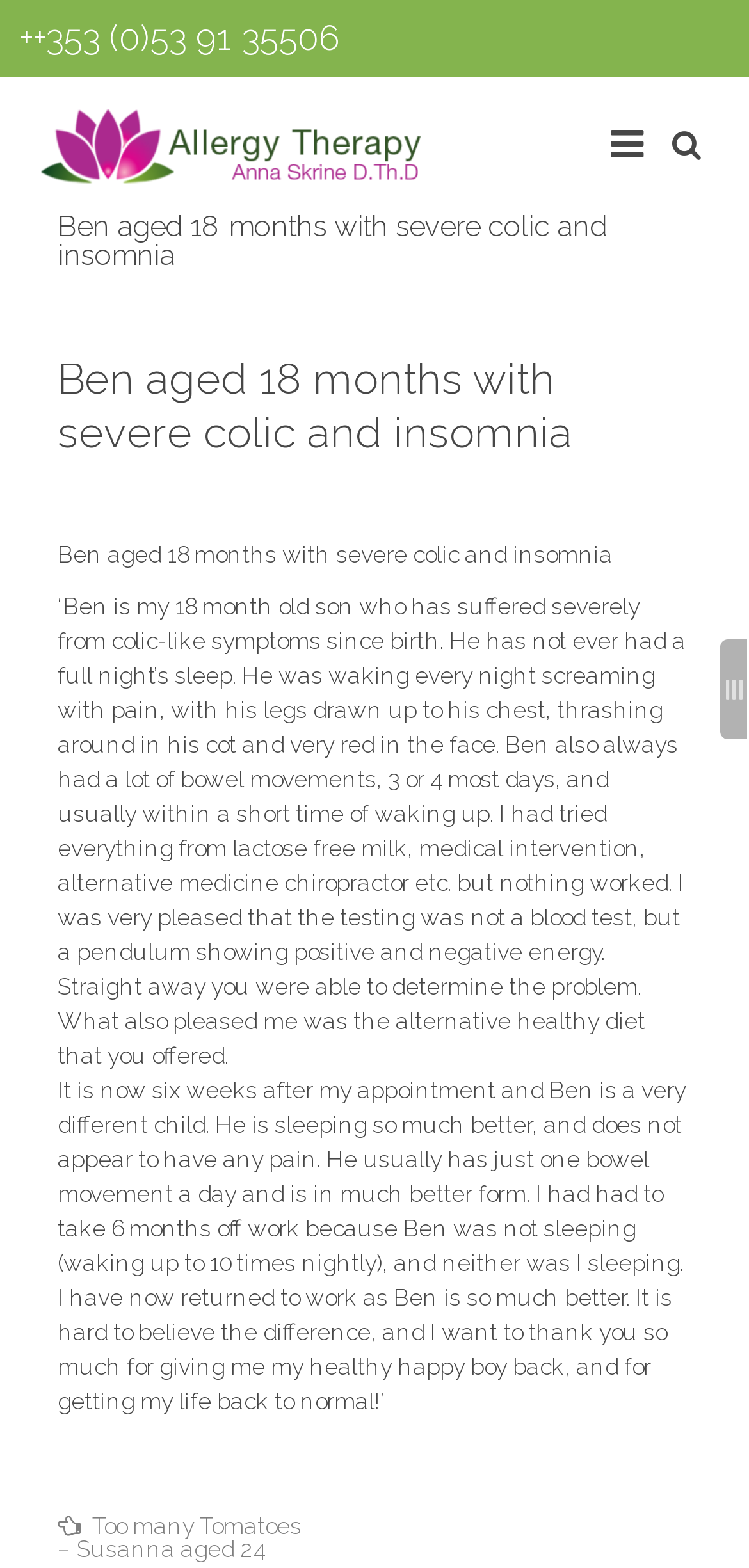Describe the entire webpage, focusing on both content and design.

This webpage is about a personal story of a child named Ben who suffered from severe colic and insomnia. At the top left corner, there is a phone number and a logo, which is an image. Next to the logo, there is a search bar with a magnifying glass icon. On the top right corner, there is a menu toggle button and a search button.

Below the top section, there is a main navigation heading, followed by a heading that reads "Ben aged 18 months with severe colic and insomnia". This heading is repeated below, with a link to the same title. Underneath, there is a long paragraph of text that describes Ben's symptoms and his mother's attempts to find a solution. The text continues in another paragraph, describing the positive changes Ben experienced after receiving treatment.

At the bottom of the page, there is a "Post navigation" heading, followed by a link to another story titled "Too many Tomatoes – Susanna aged 24". There are also some empty spaces and non-essential text elements scattered throughout the page.